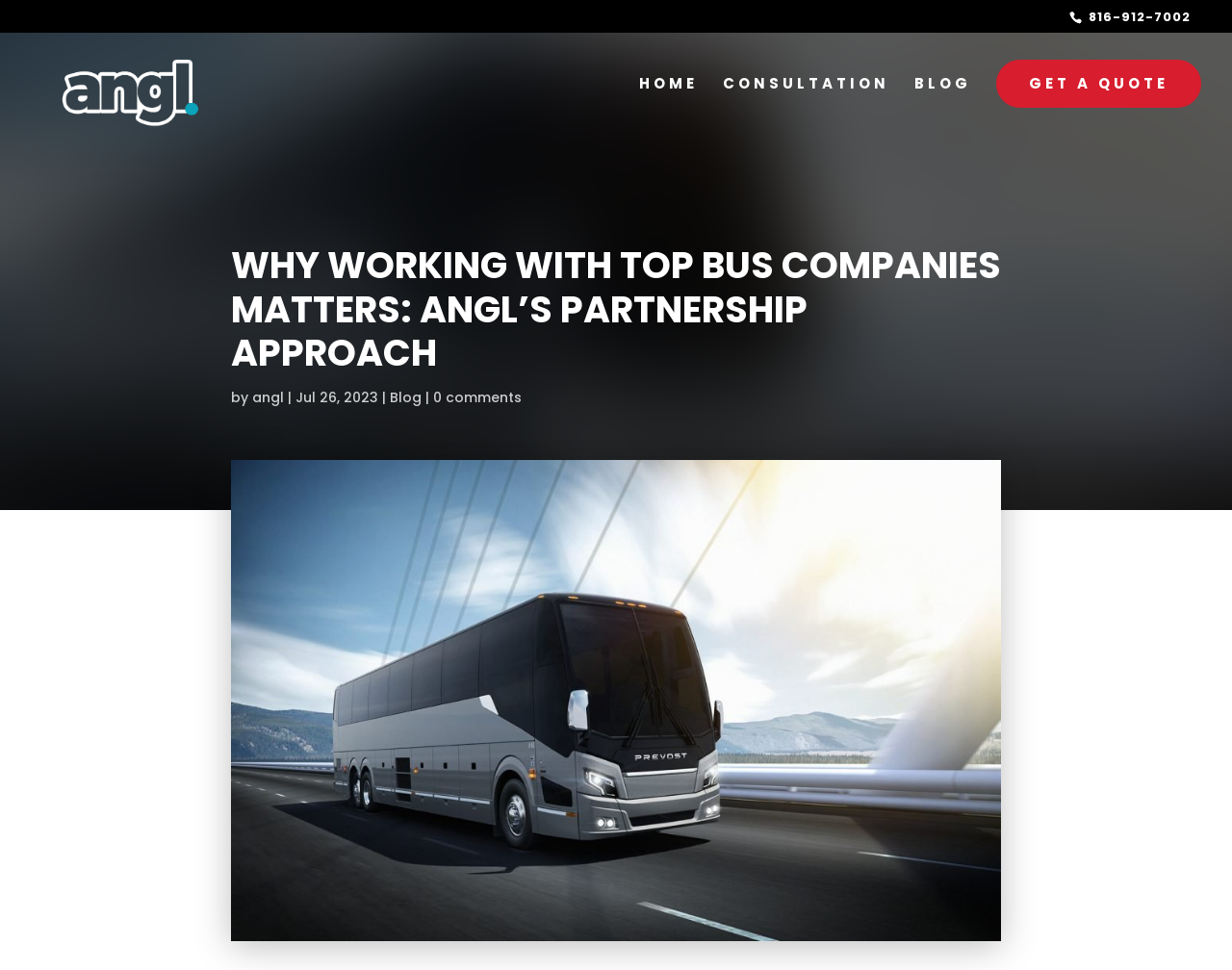Answer the following inquiry with a single word or phrase:
How many main navigation links are there?

4